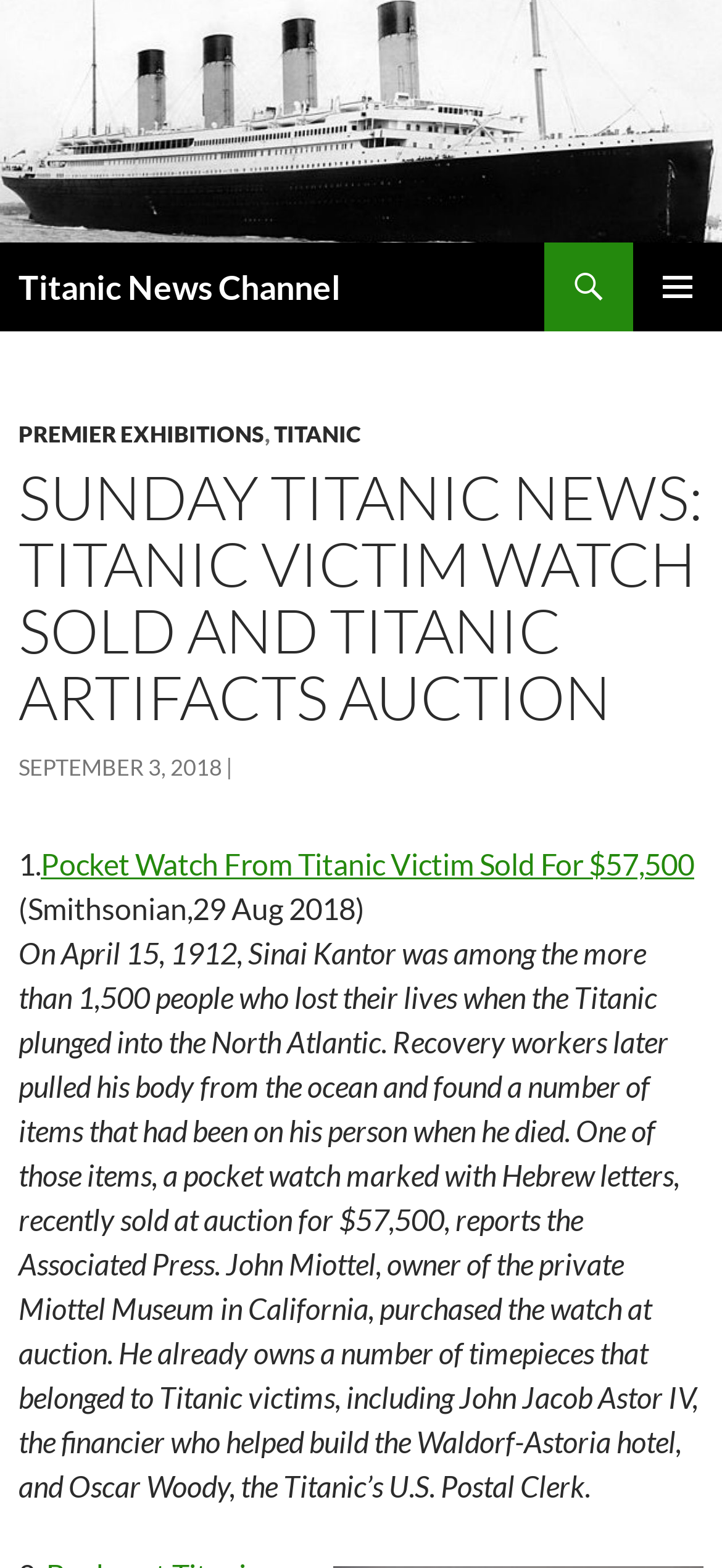Please respond to the question with a concise word or phrase:
Who was the financier who helped build the Waldorf-Astoria hotel?

John Jacob Astor IV